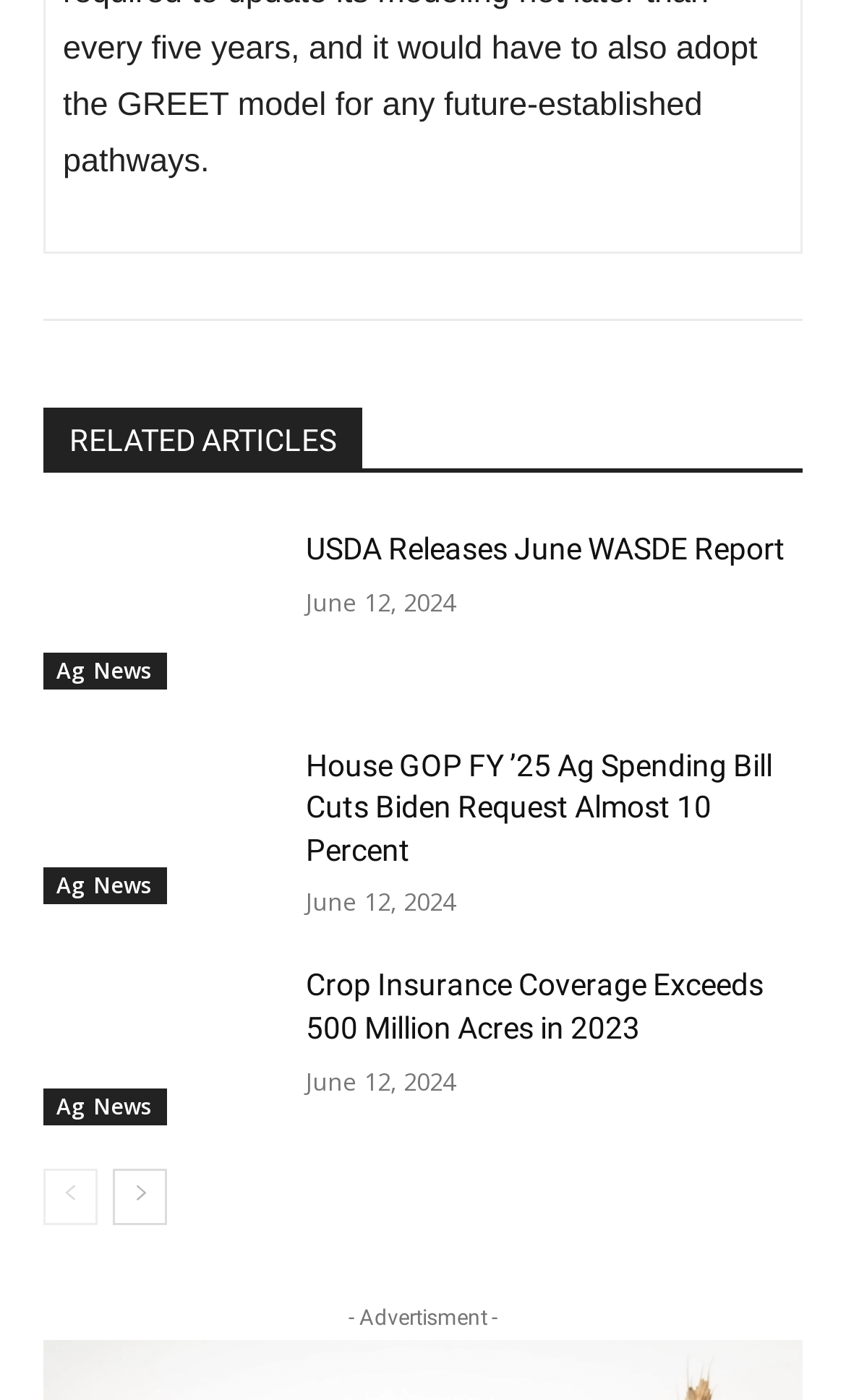Please locate the bounding box coordinates of the element that needs to be clicked to achieve the following instruction: "view related articles". The coordinates should be four float numbers between 0 and 1, i.e., [left, top, right, bottom].

[0.082, 0.302, 0.397, 0.327]